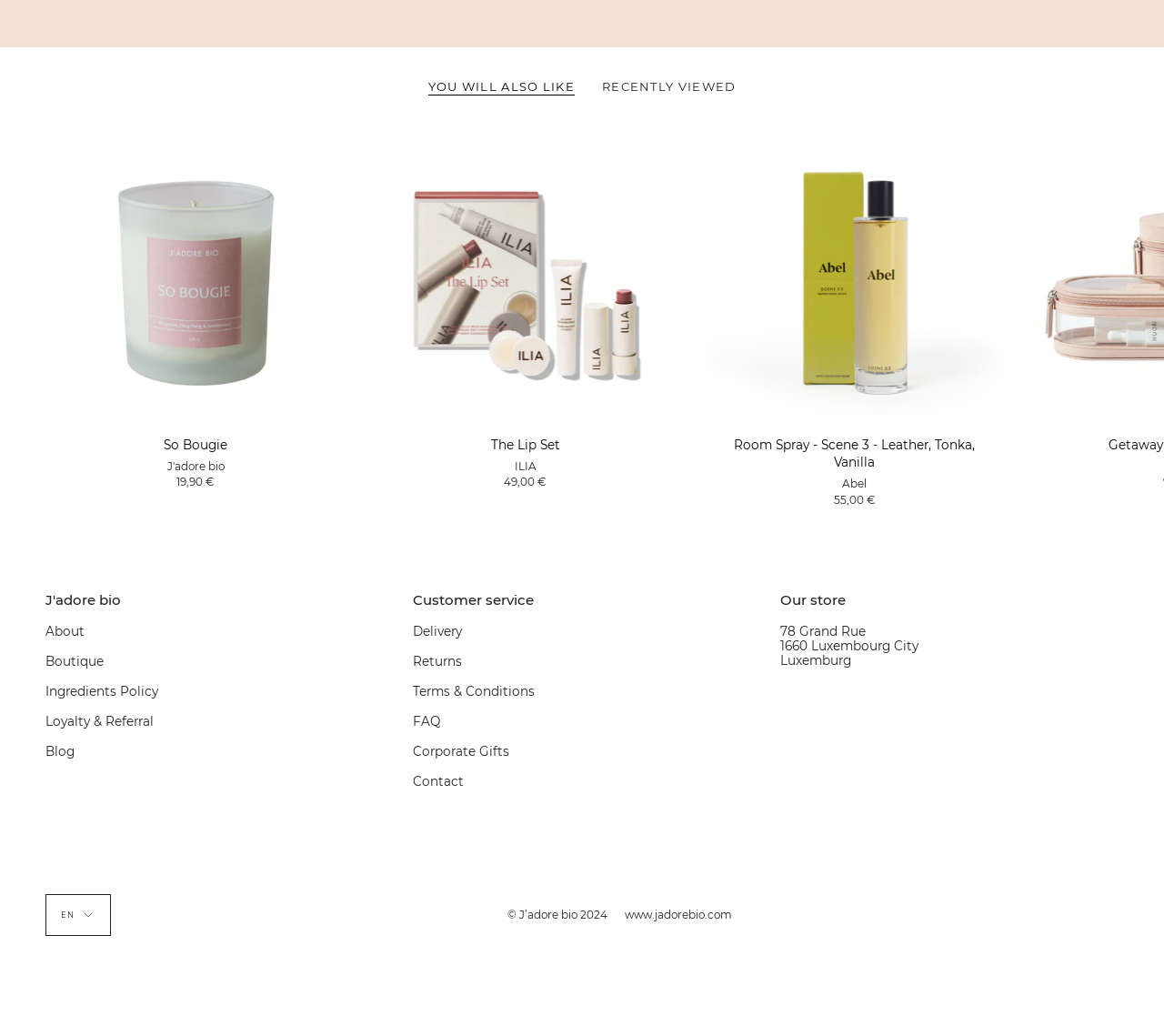How many sections are there in the footer?
Based on the image, provide your answer in one word or phrase.

3